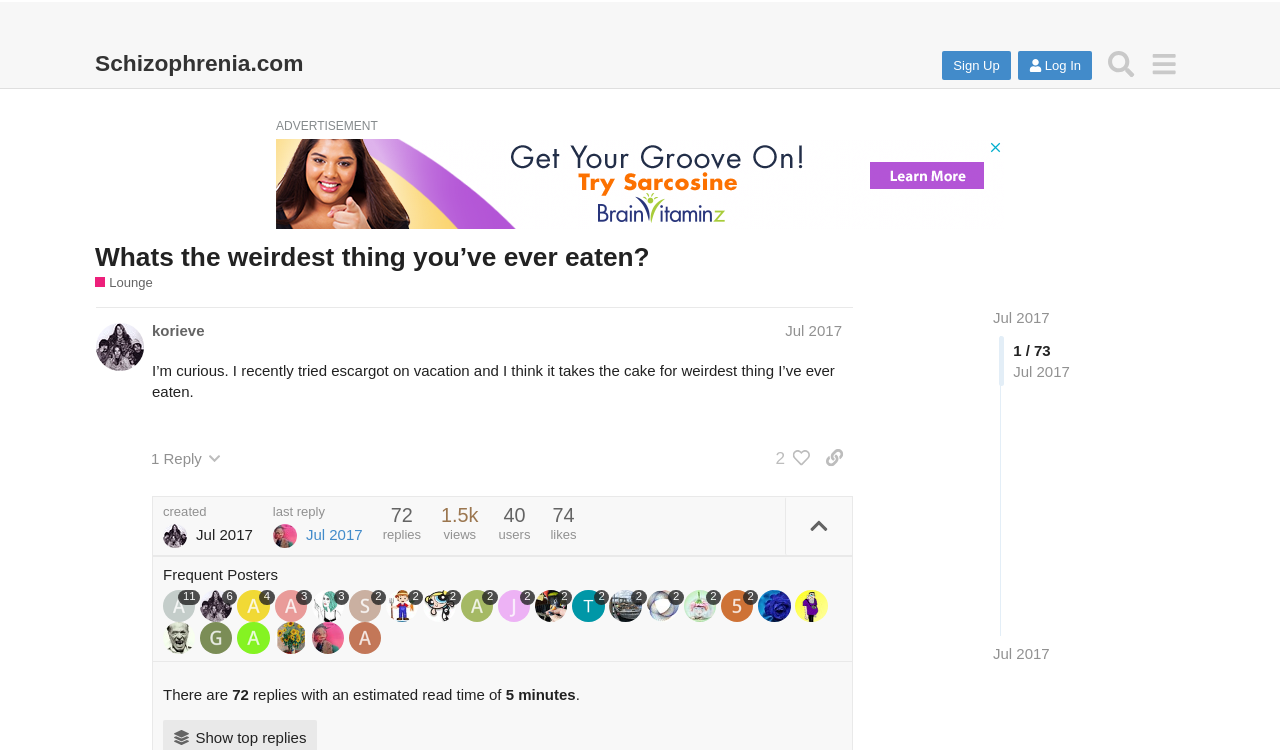What is the topic of the discussion? From the image, respond with a single word or brief phrase.

Food